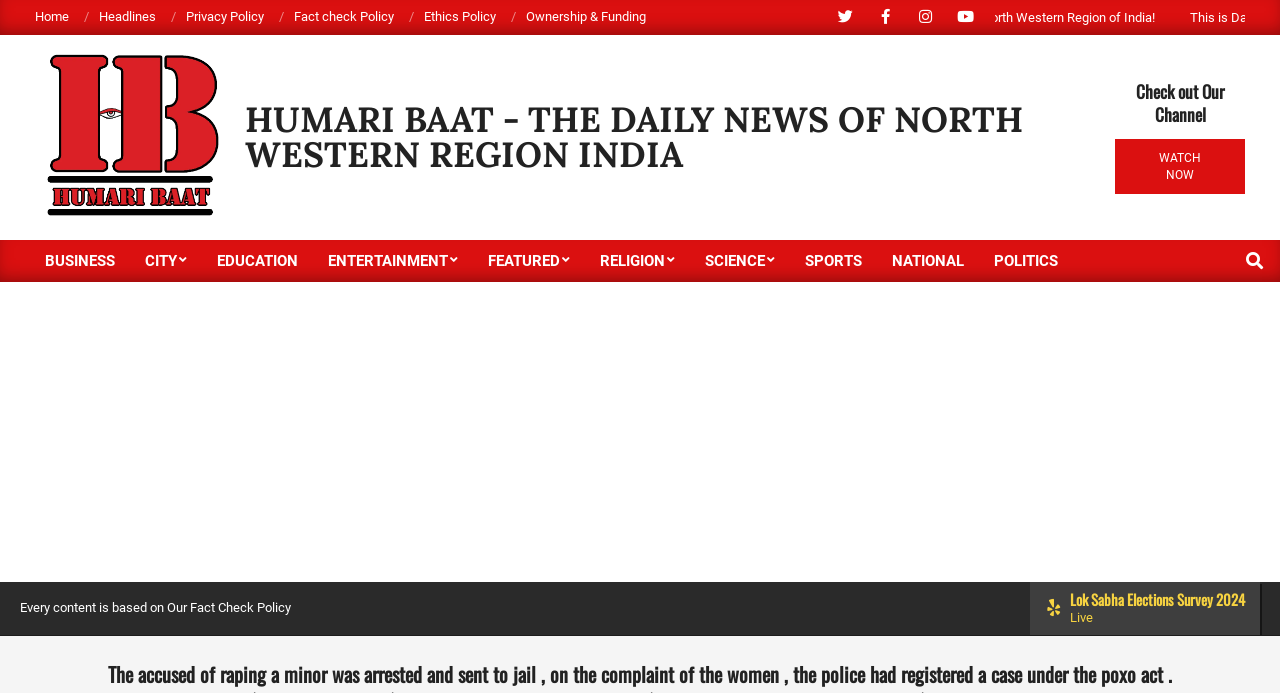What is the title or heading displayed on the webpage?

The accused of raping a minor was arrested and sent to jail , on the complaint of the women , the police had registered a case under the poxo act .